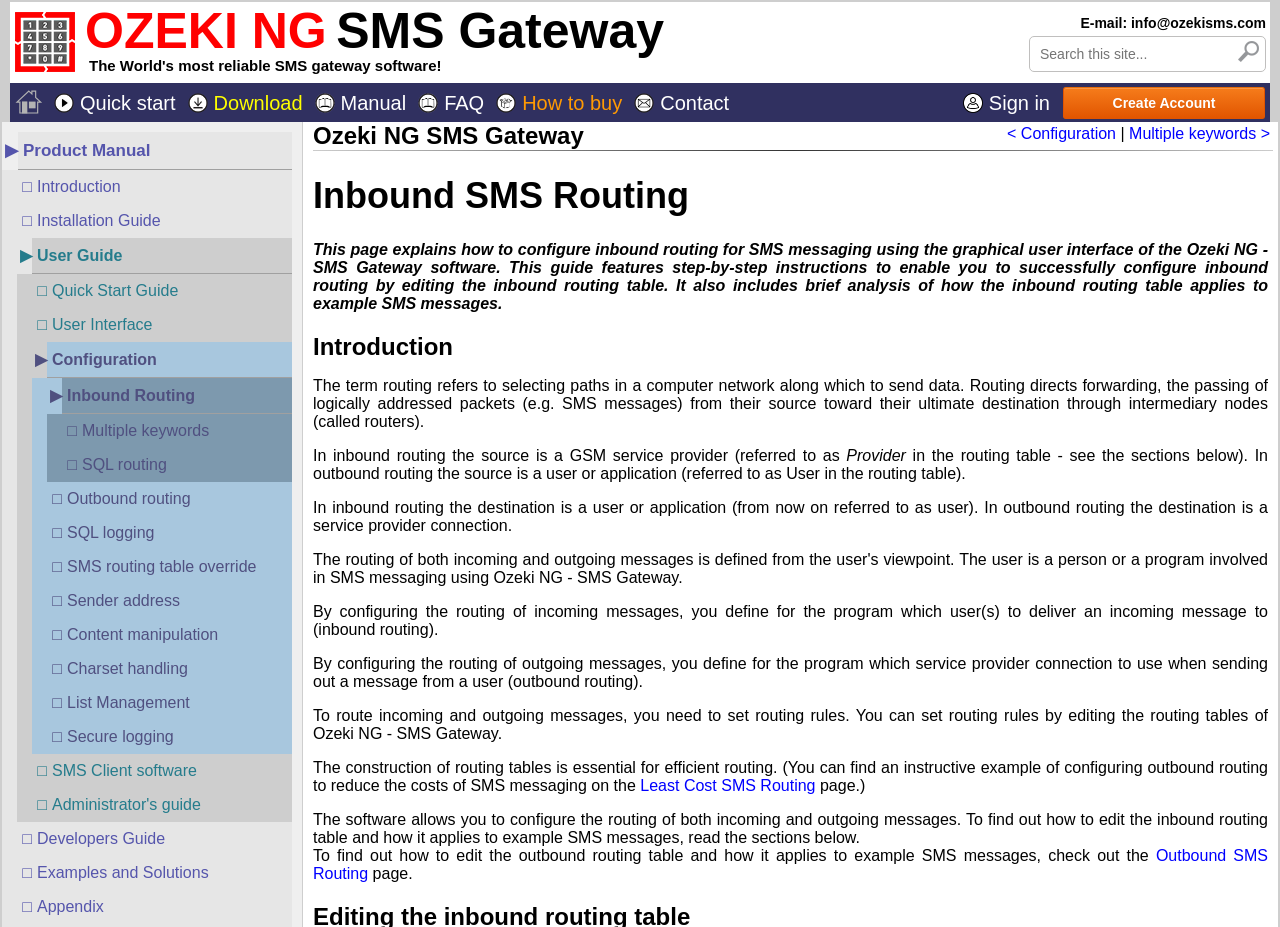How many links are there in the top navigation bar?
Refer to the screenshot and respond with a concise word or phrase.

9